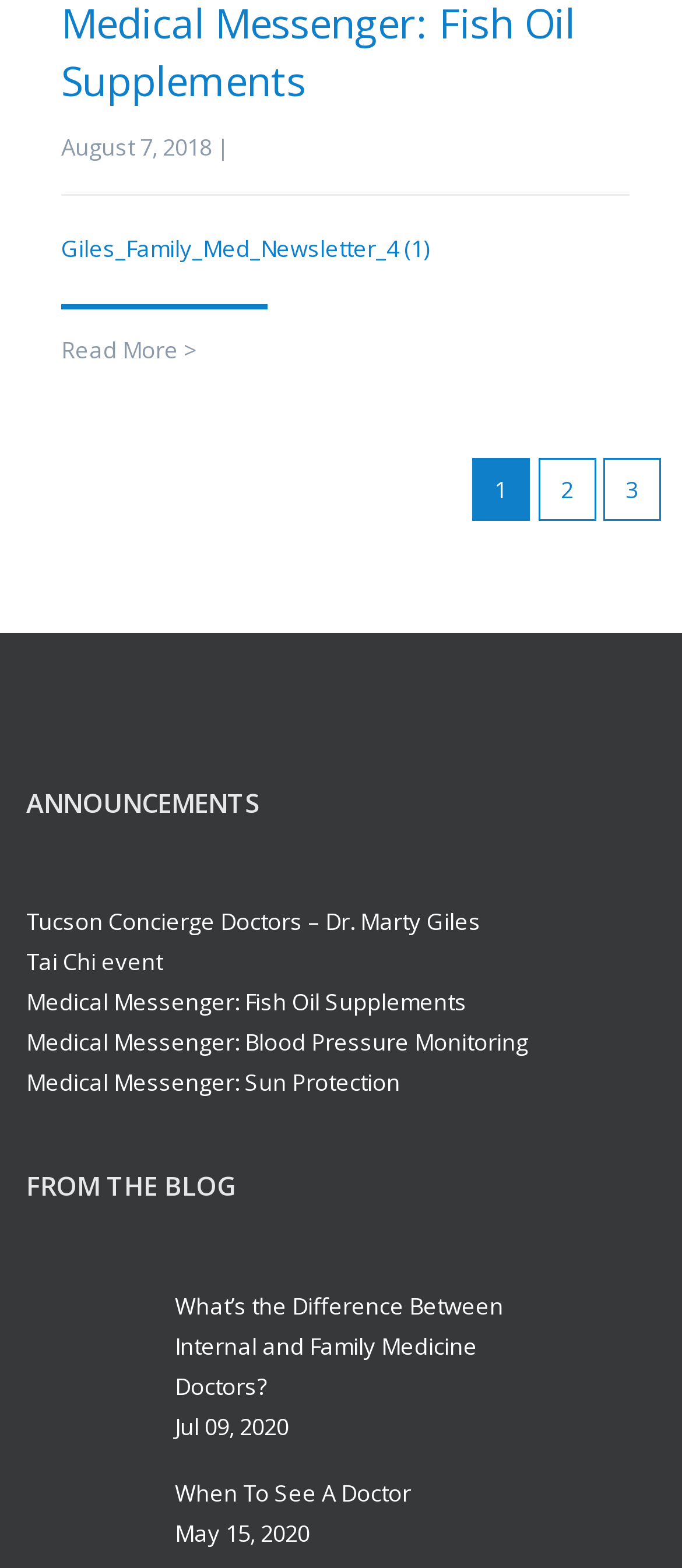How many images are there on the page?
Offer a detailed and exhaustive answer to the question.

I looked at the page and found only one image, which is associated with the blog post 'What’s the Difference Between Internal and Family Medicine Doctors?'.